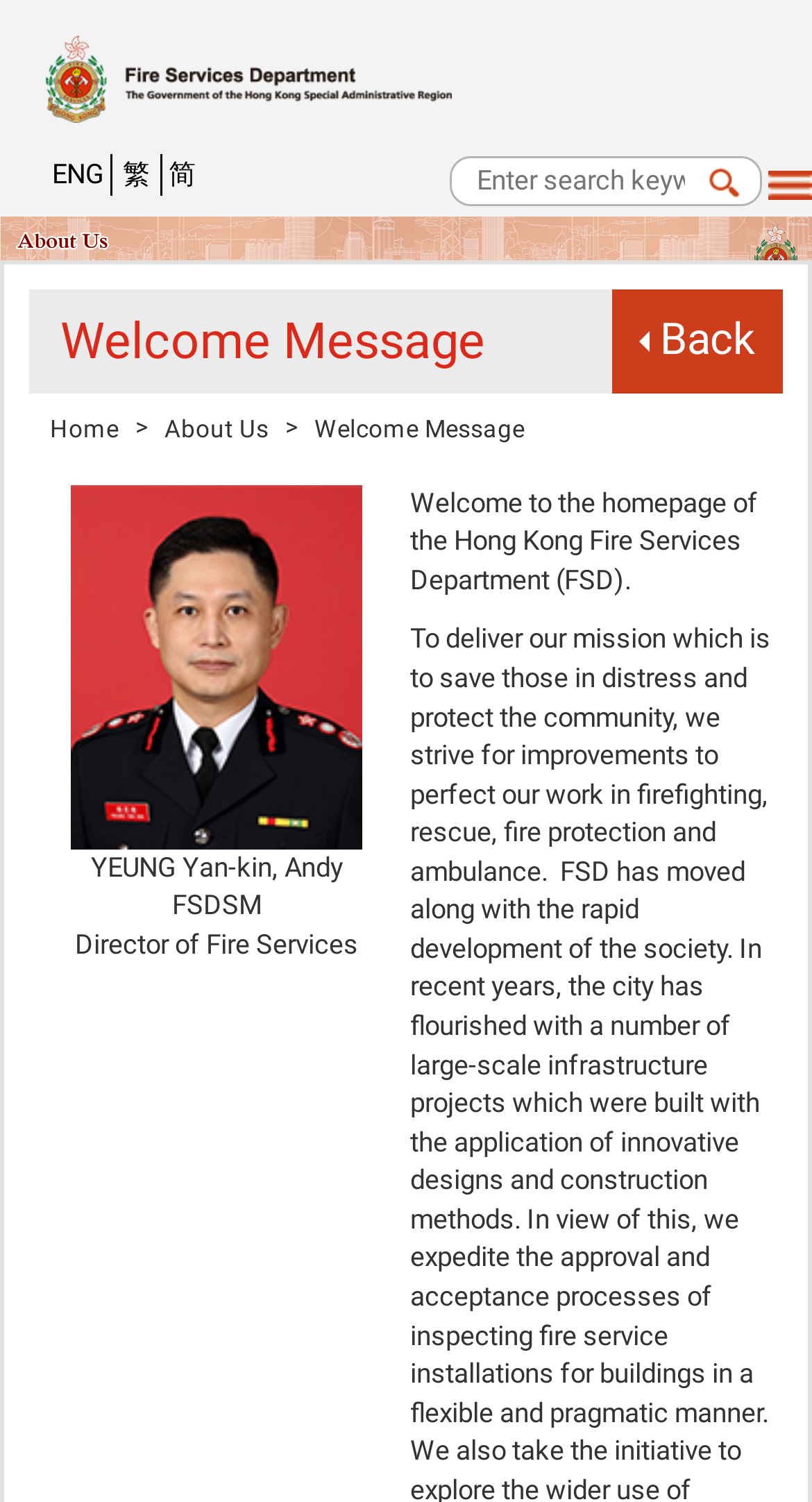Identify the bounding box coordinates of the element to click to follow this instruction: 'Search'. Ensure the coordinates are four float values between 0 and 1, provided as [left, top, right, bottom].

[0.869, 0.111, 0.915, 0.135]